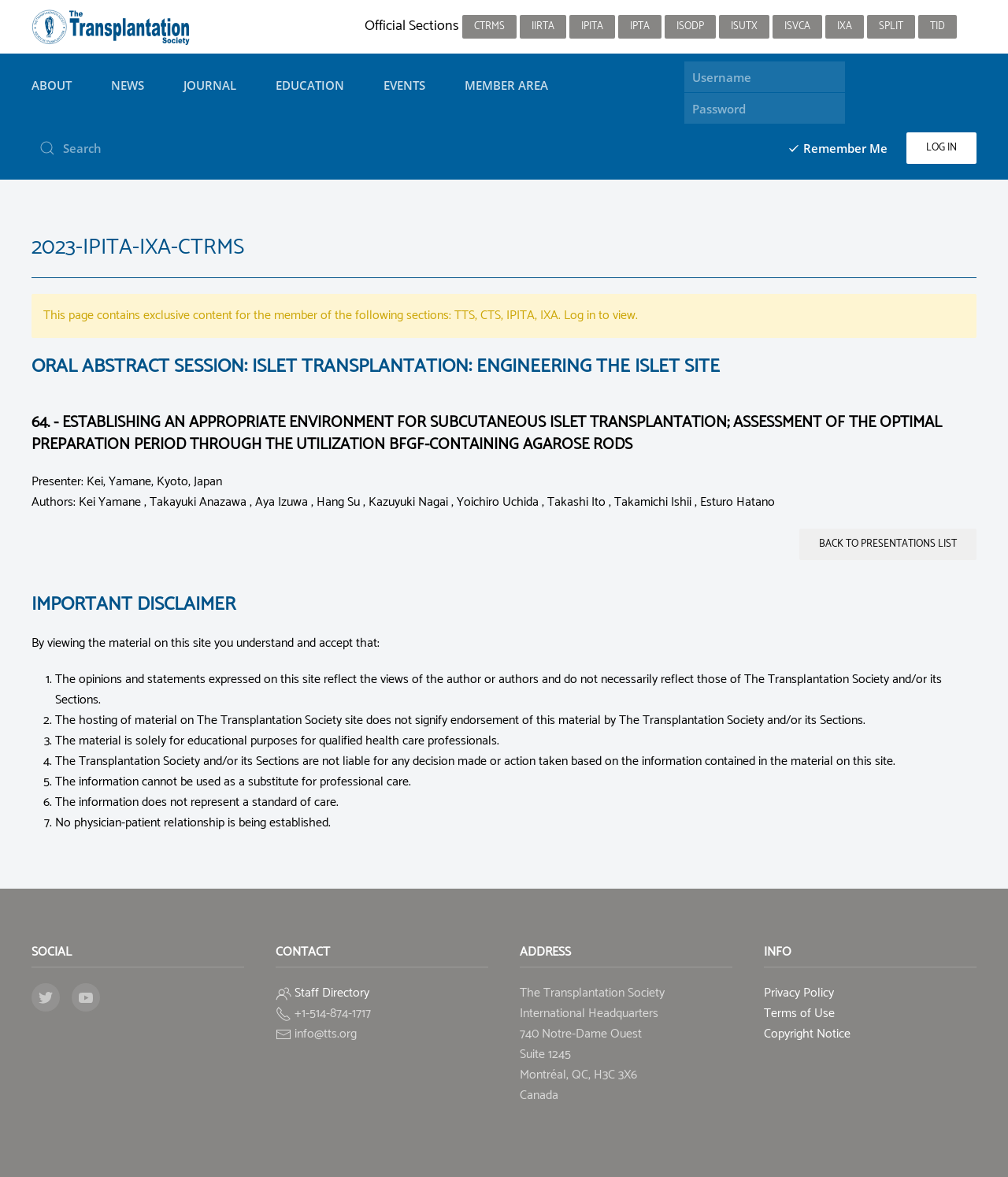Please specify the bounding box coordinates of the element that should be clicked to execute the given instruction: 'Search for something'. Ensure the coordinates are four float numbers between 0 and 1, expressed as [left, top, right, bottom].

[0.031, 0.113, 0.172, 0.14]